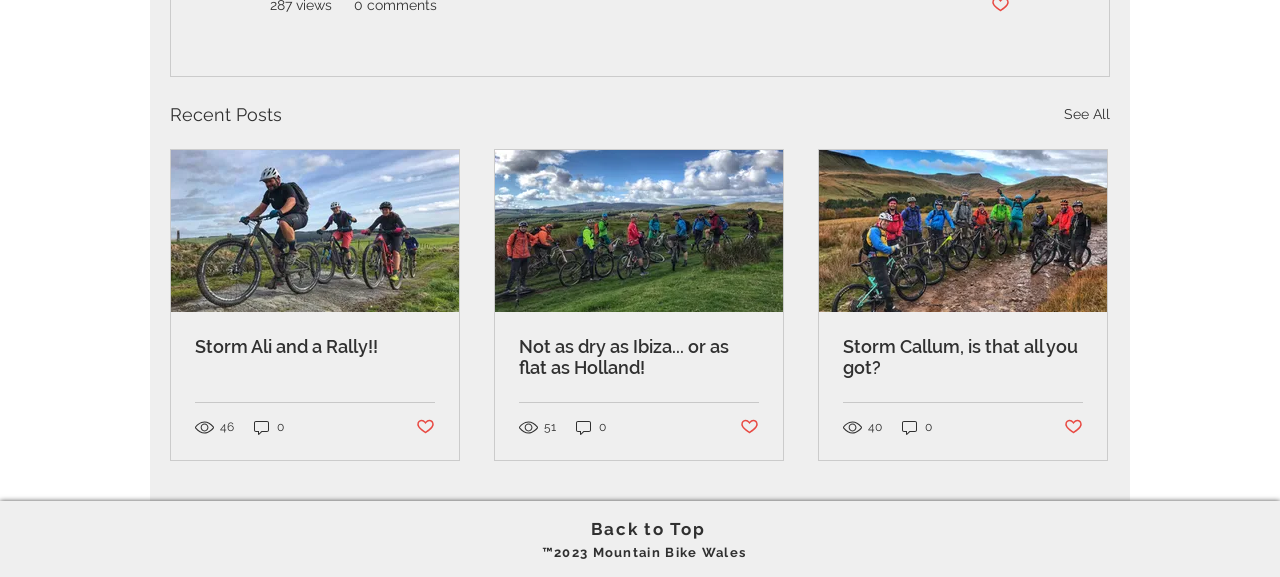Determine the bounding box coordinates of the clickable element to complete this instruction: "View recent posts". Provide the coordinates in the format of four float numbers between 0 and 1, [left, top, right, bottom].

[0.133, 0.174, 0.22, 0.224]